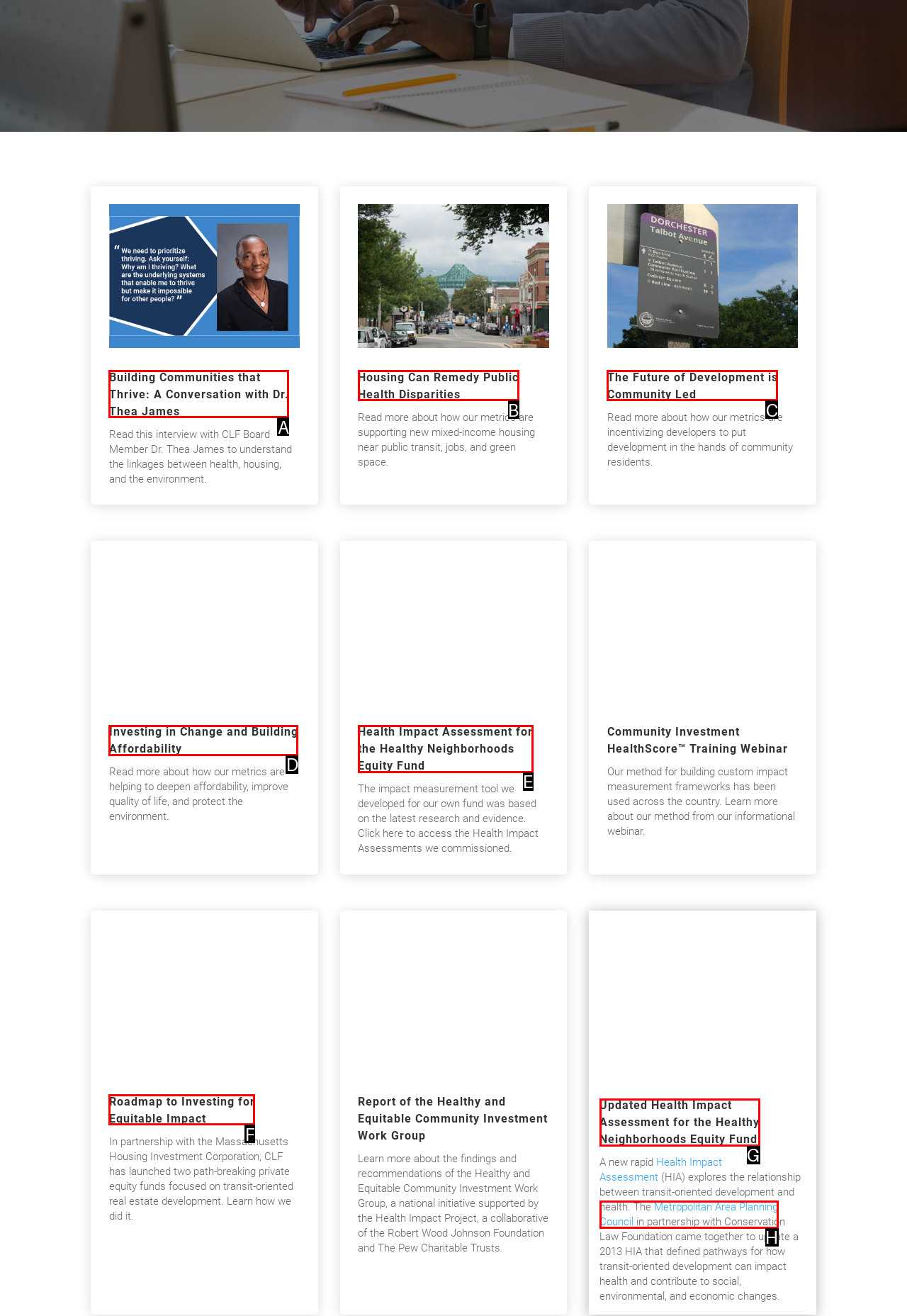Based on the provided element description: Start Here, identify the best matching HTML element. Respond with the corresponding letter from the options shown.

None